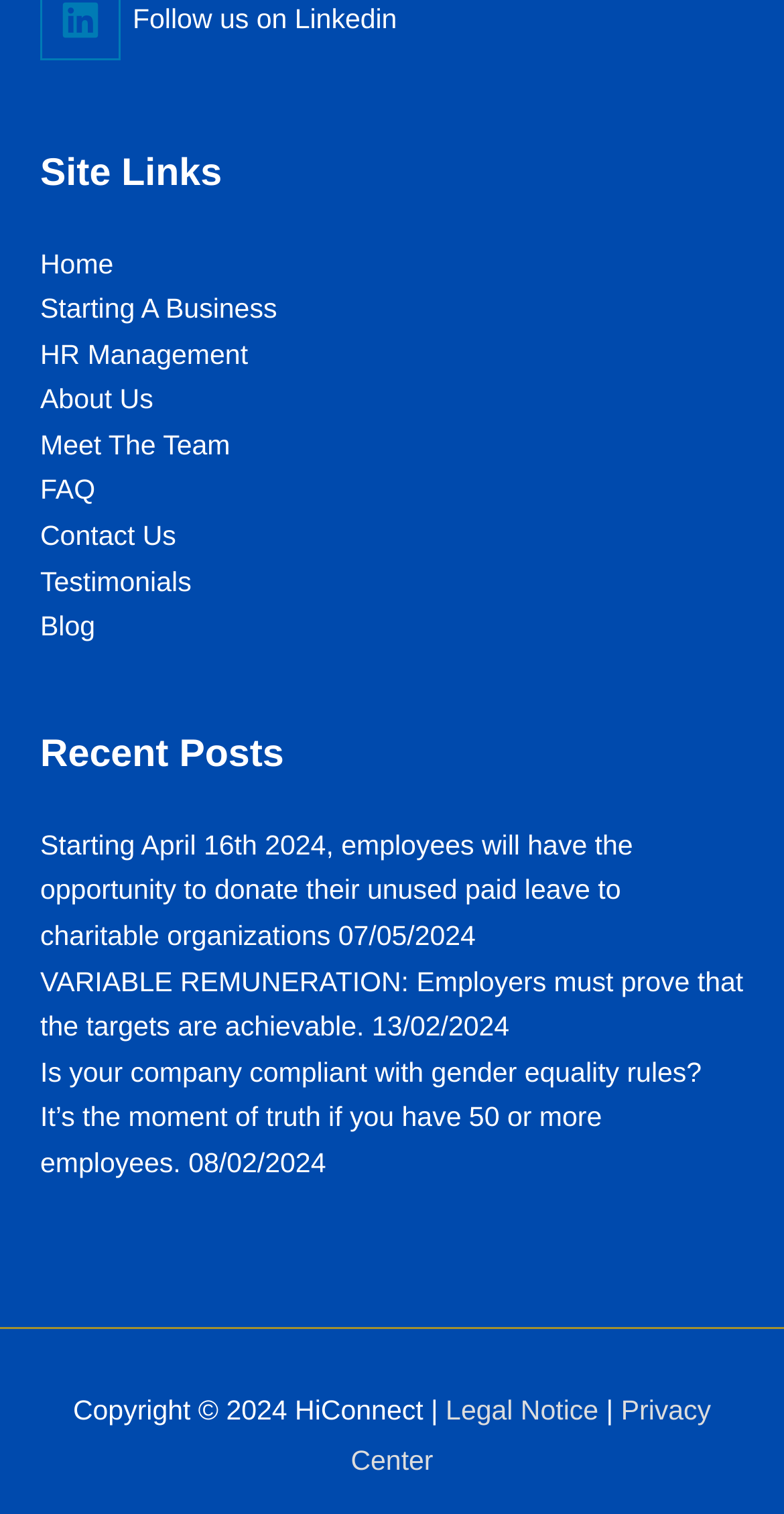Identify the bounding box coordinates of the area you need to click to perform the following instruction: "Check the recent post about gender equality rules".

[0.051, 0.698, 0.895, 0.778]